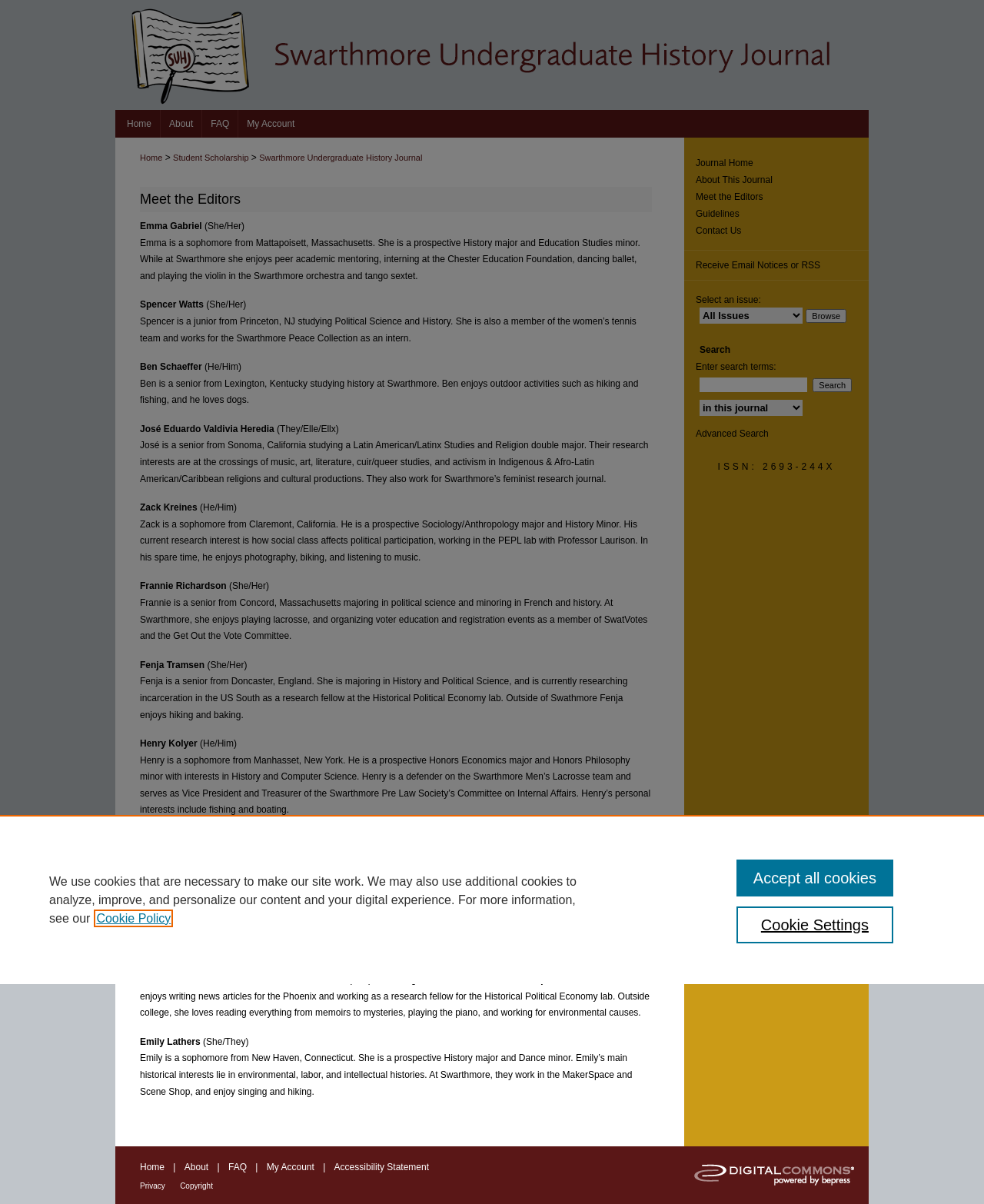How many editors are listed on the page? Based on the image, give a response in one word or a short phrase.

11